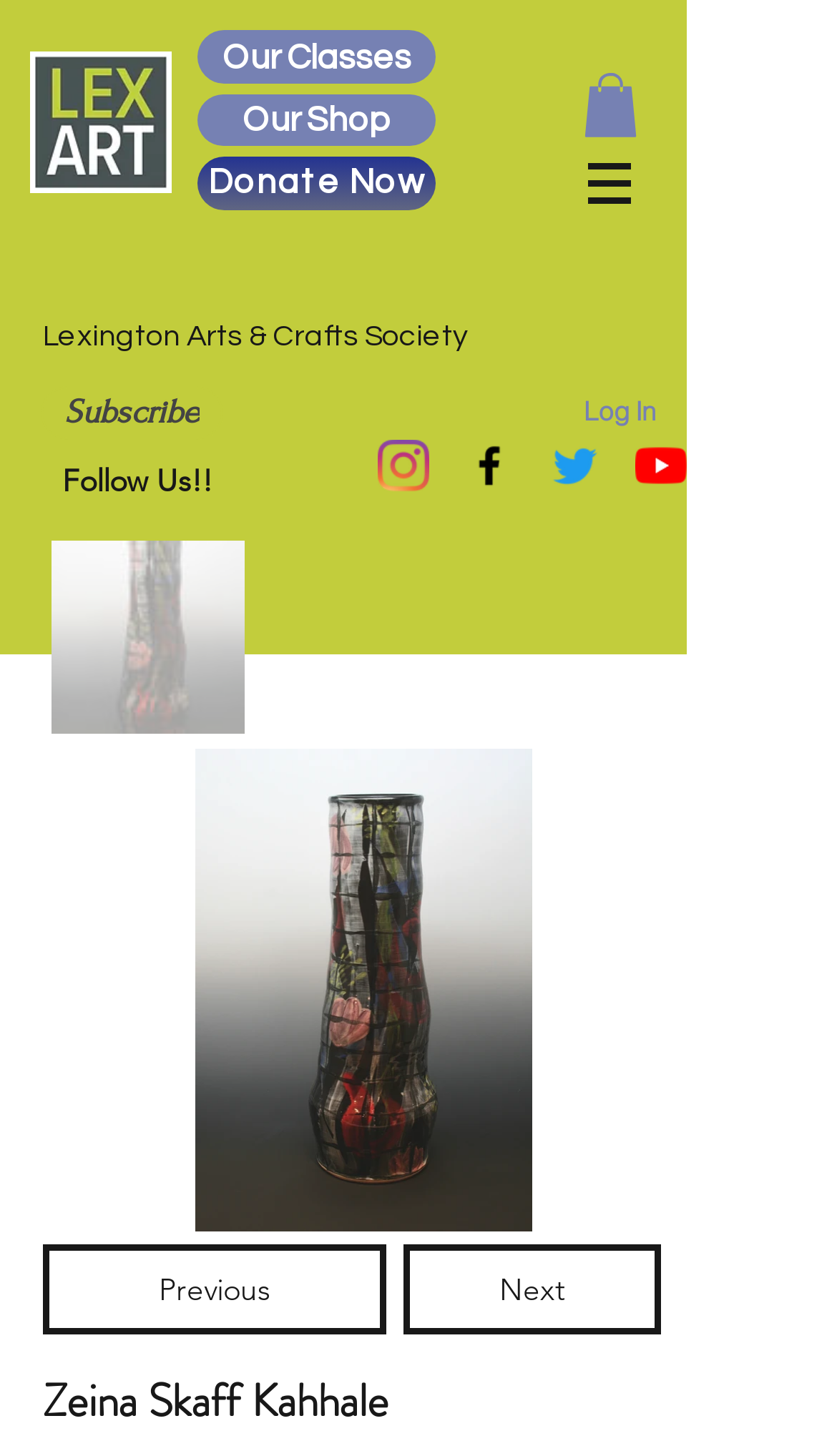Could you indicate the bounding box coordinates of the region to click in order to complete this instruction: "Check the University of Hyderabad link".

None